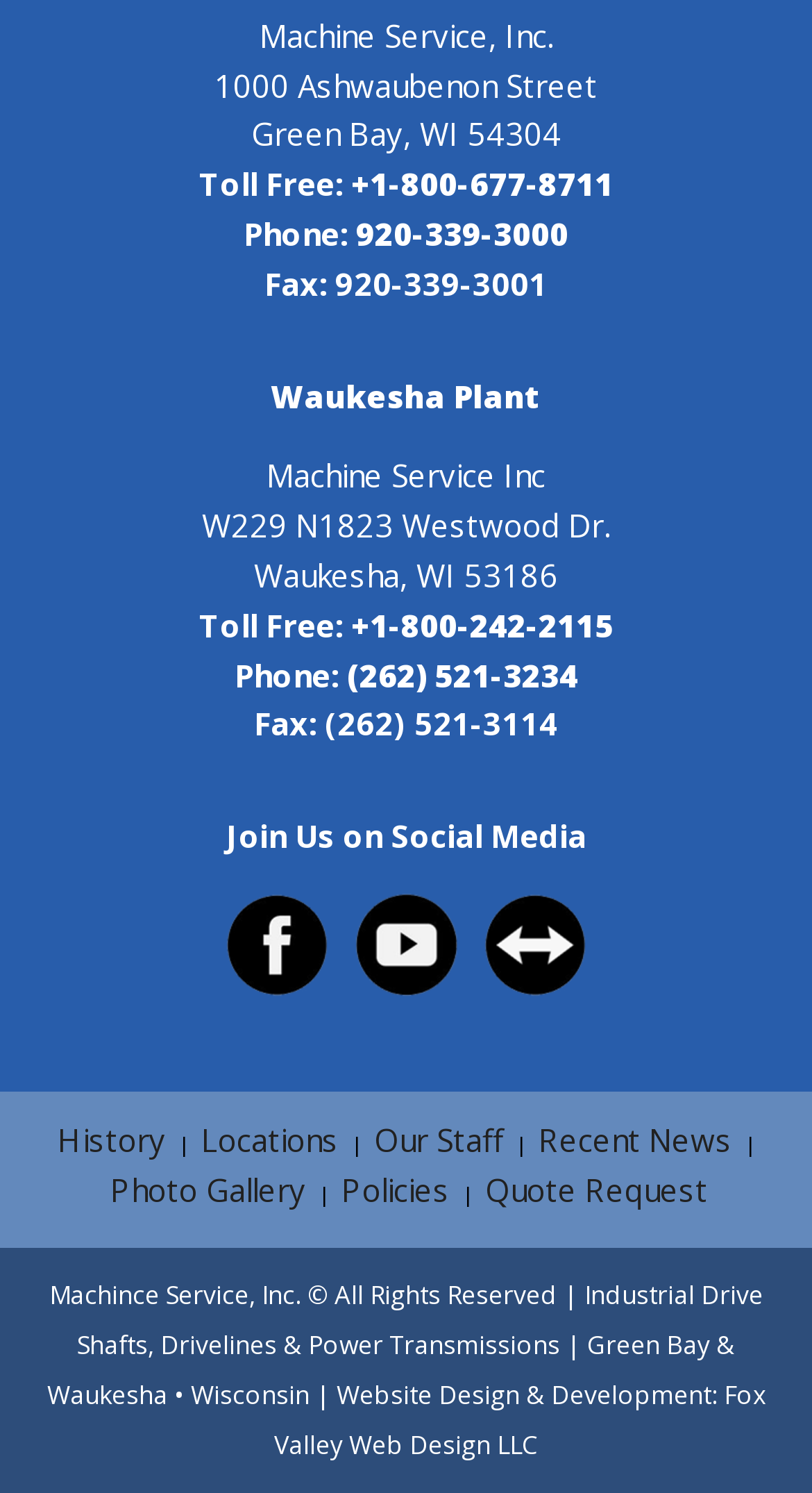Utilize the details in the image to give a detailed response to the question: What is the fax number for the Green Bay location?

I found the fax number for the Green Bay location by looking at the section of the webpage that lists the contact information for the Green Bay location, where it is displayed as a static text element.